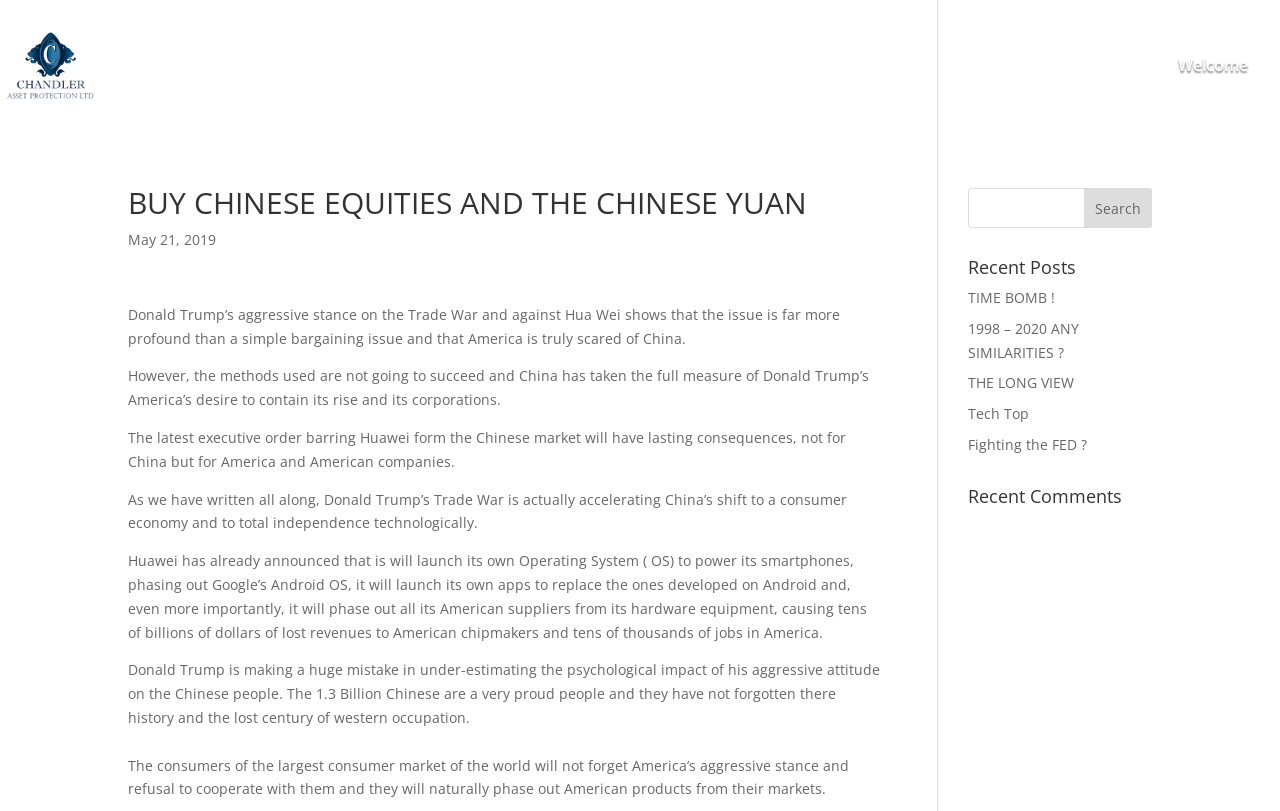Analyze the image and answer the question with as much detail as possible: 
What is the theme of the recent comments section?

I determined the theme of the recent comments section by looking at the heading element with the content 'Recent Comments'. This indicates that the section is related to comments.